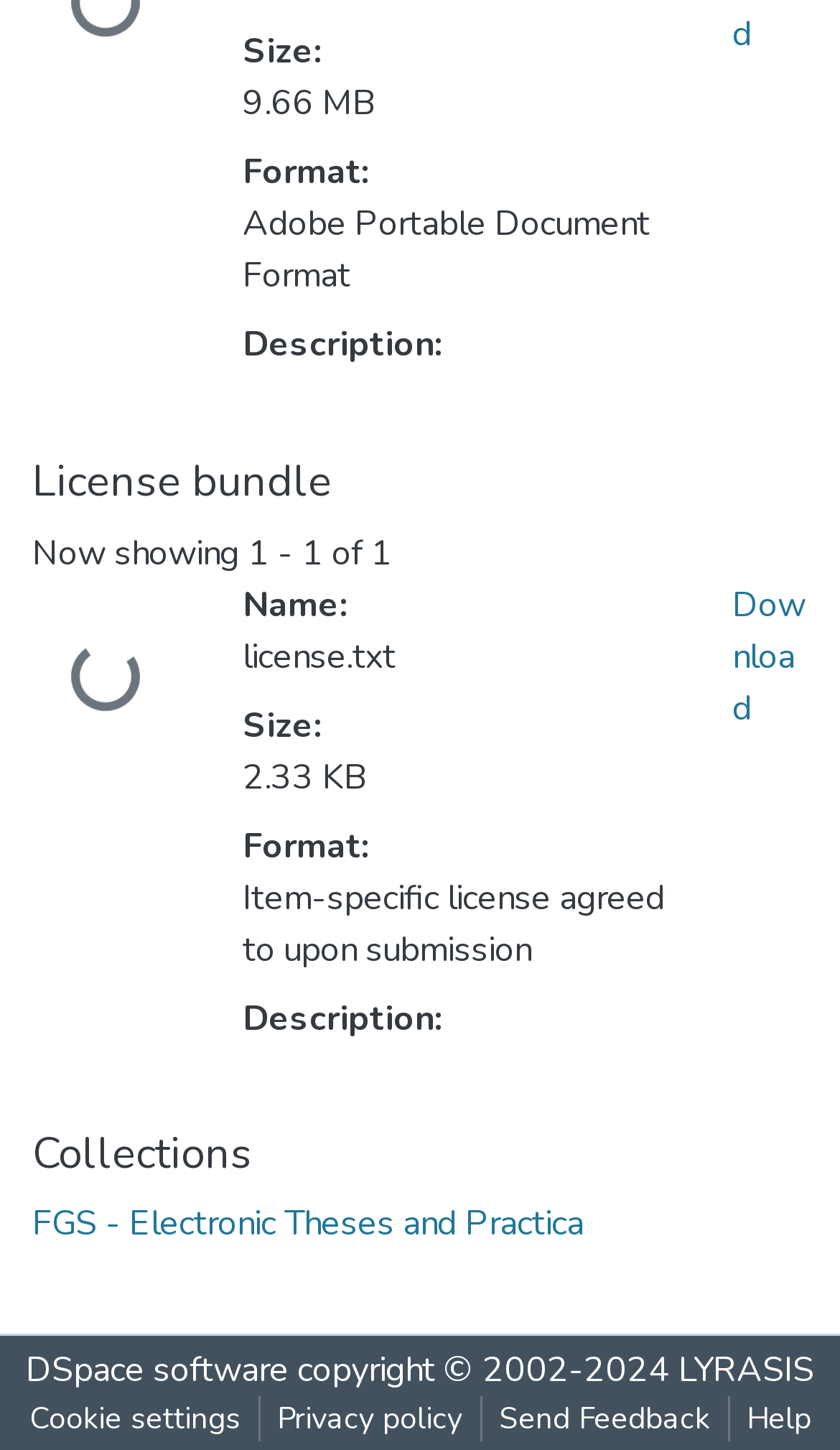Use a single word or phrase to answer the question: What is the name of the license file?

license.txt